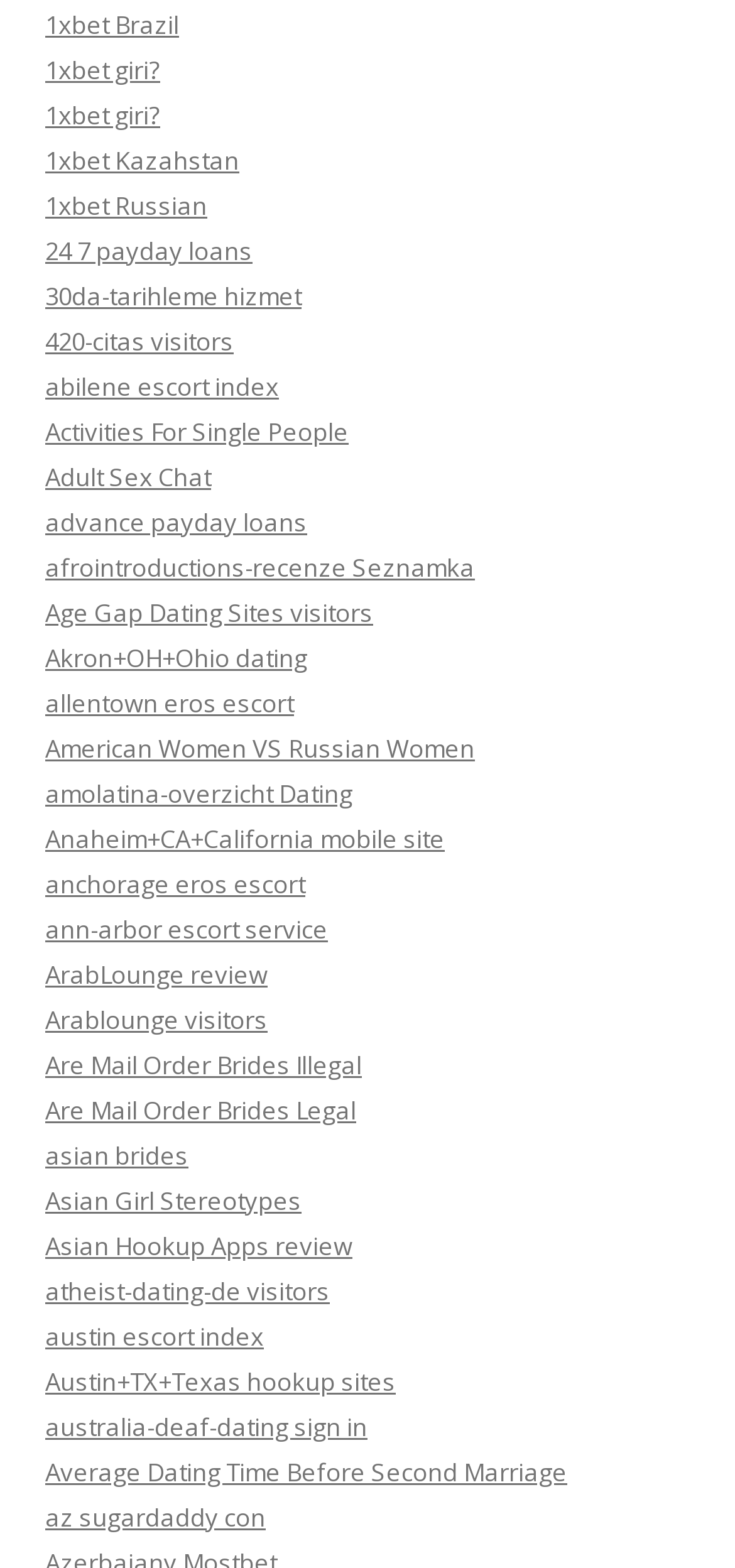Can you specify the bounding box coordinates of the area that needs to be clicked to fulfill the following instruction: "Go to the Home page"?

None